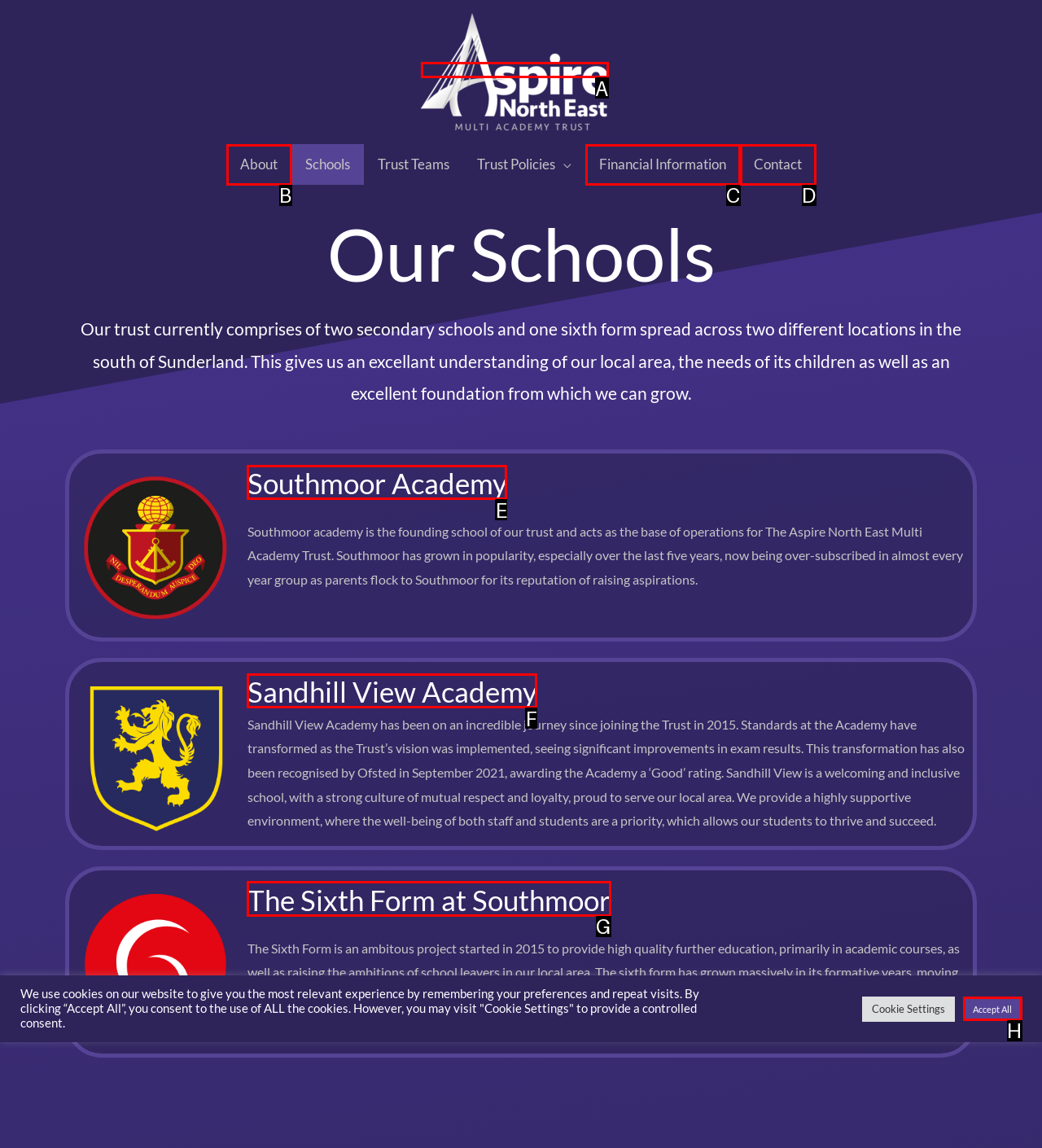Tell me the letter of the correct UI element to click for this instruction: Explore The Sixth Form at Southmoor. Answer with the letter only.

G